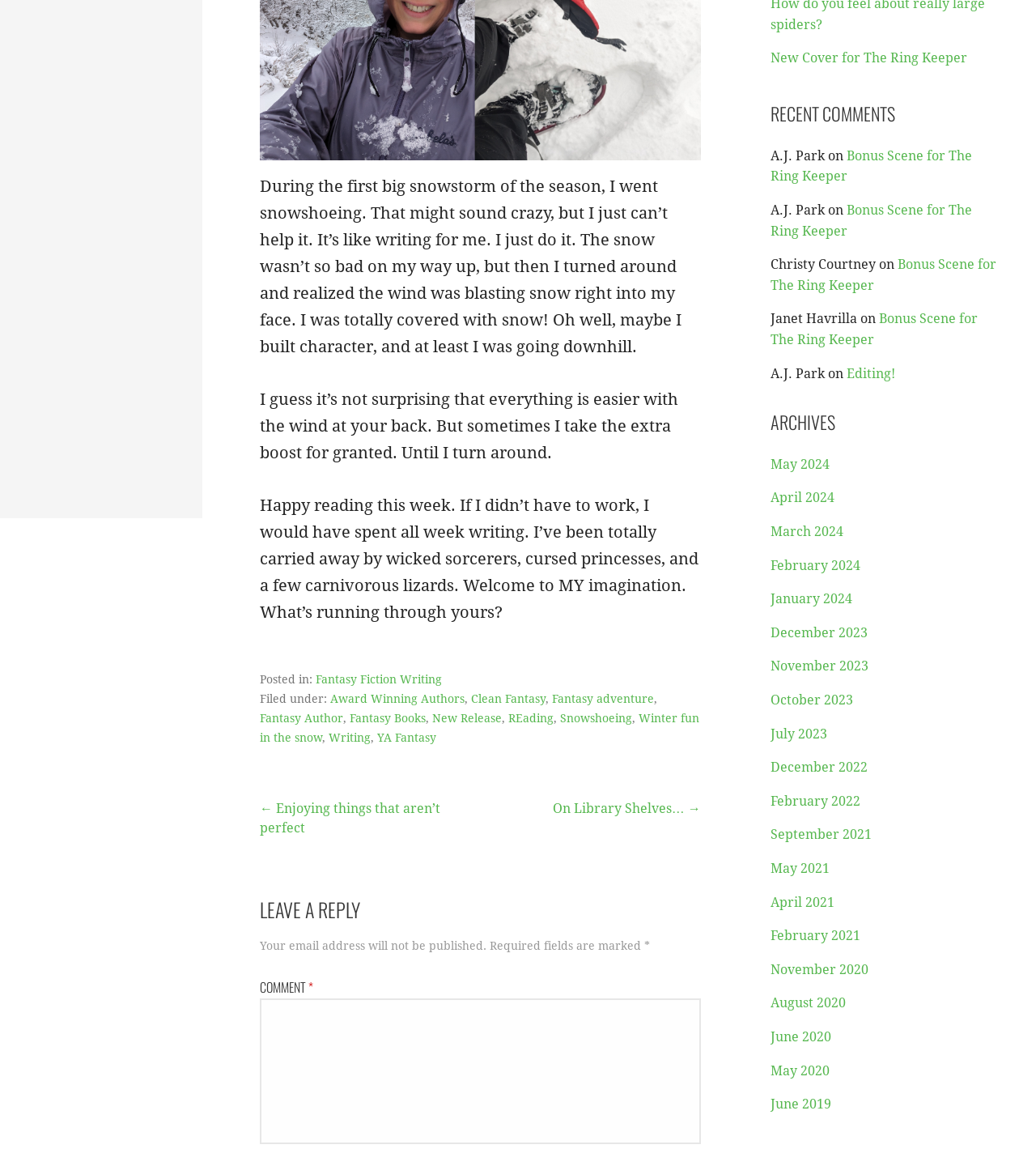Given the description of the UI element: "December 2022", predict the bounding box coordinates in the form of [left, top, right, bottom], with each value being a float between 0 and 1.

[0.743, 0.661, 0.837, 0.675]